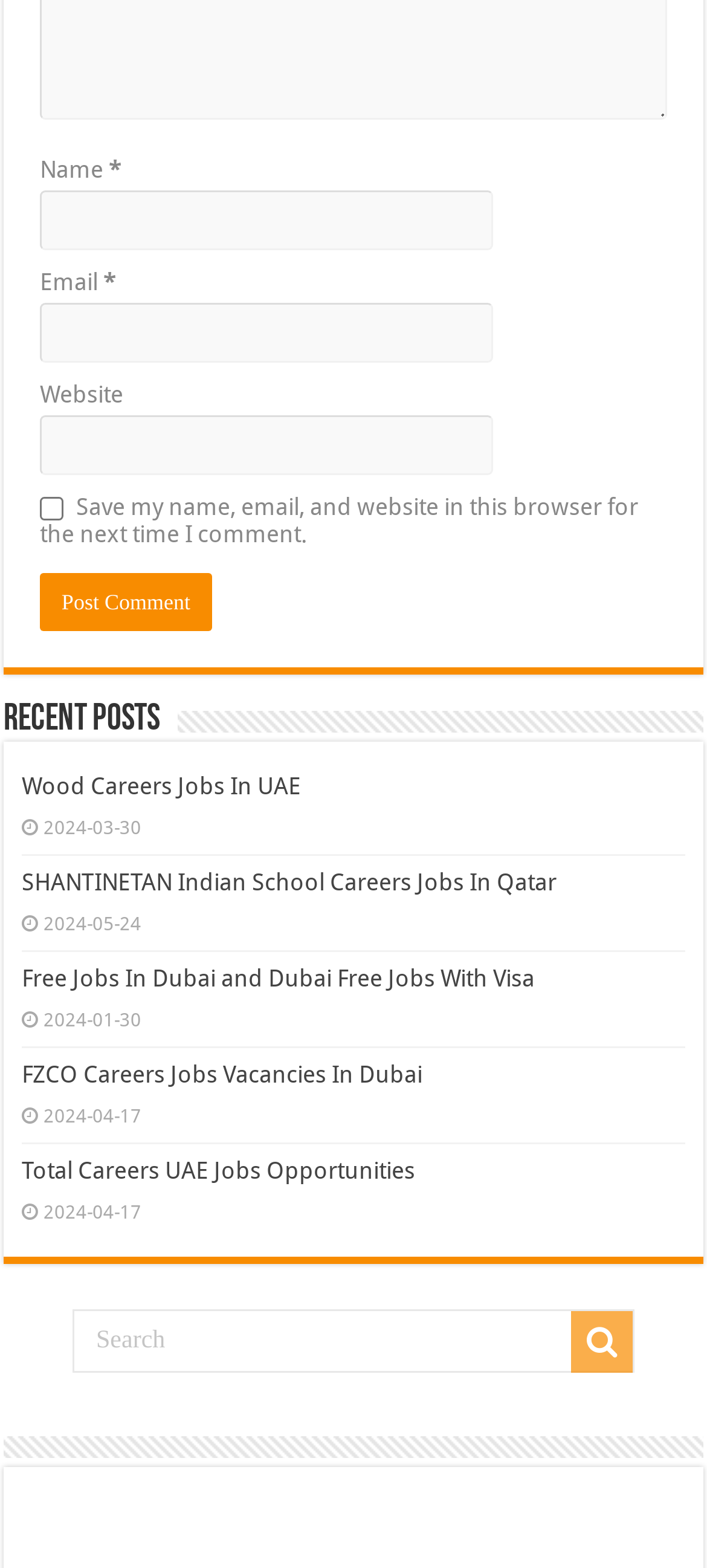Please identify the bounding box coordinates of the clickable area that will allow you to execute the instruction: "Click the Post Comment button".

[0.056, 0.366, 0.3, 0.403]